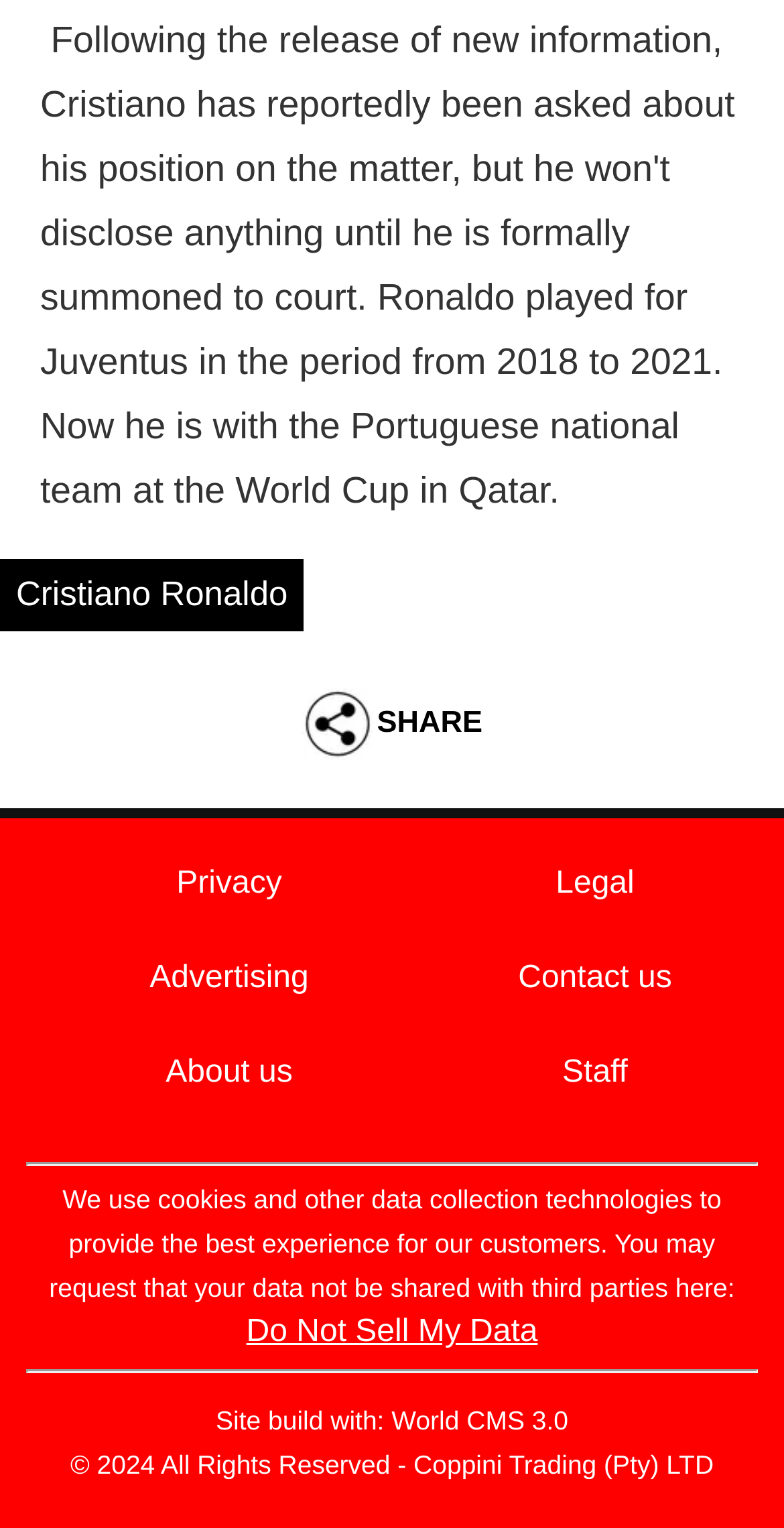Respond concisely with one word or phrase to the following query:
What is the purpose of the 'Do Not Sell My Data' link?

Request data not be shared